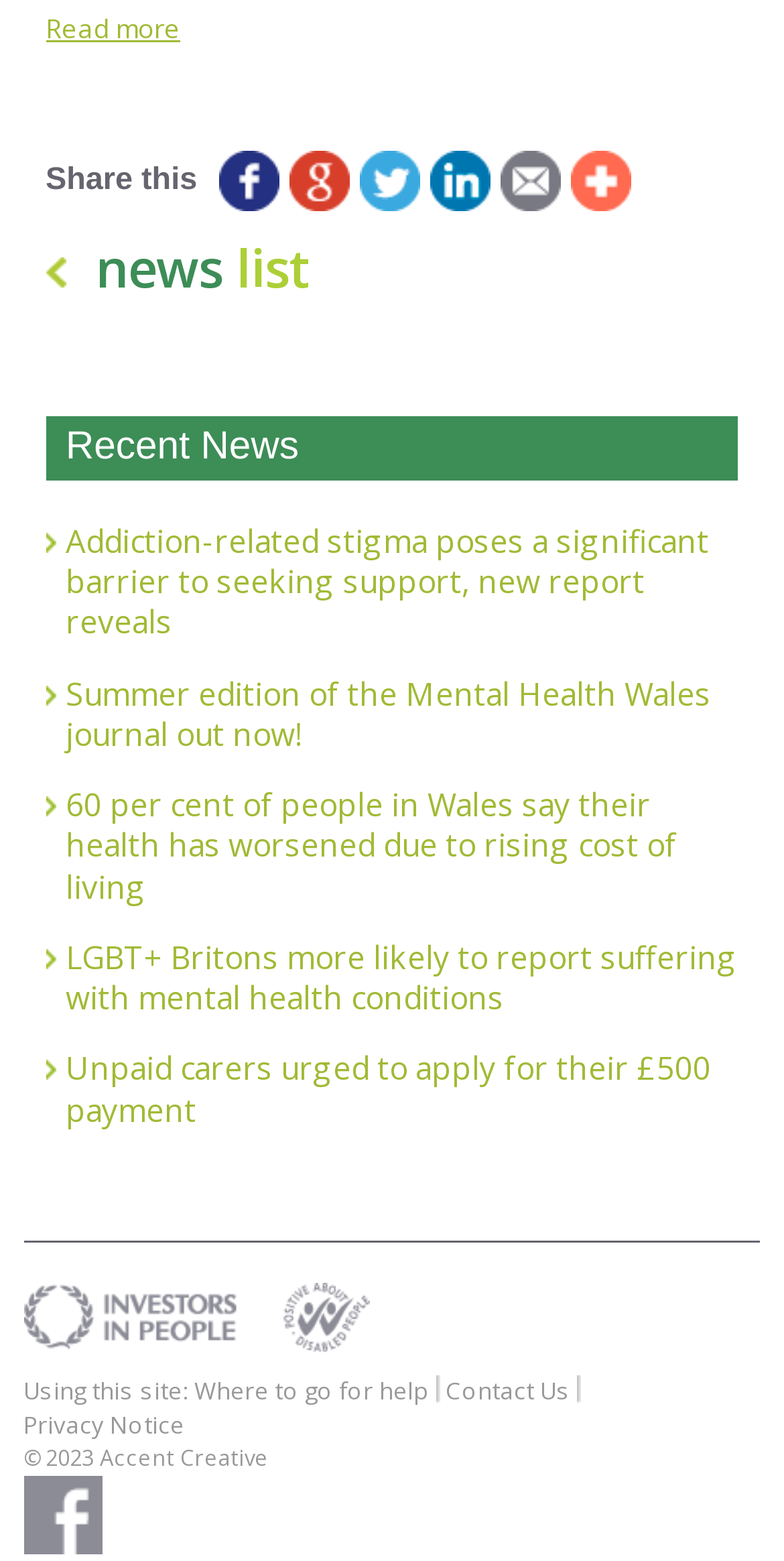Refer to the screenshot and answer the following question in detail:
What is the purpose of the 'Using this site' link?

I looked at the link element 'Using this site: Where to go for help' and inferred that its purpose is to provide help or guidance to users on how to use the website.